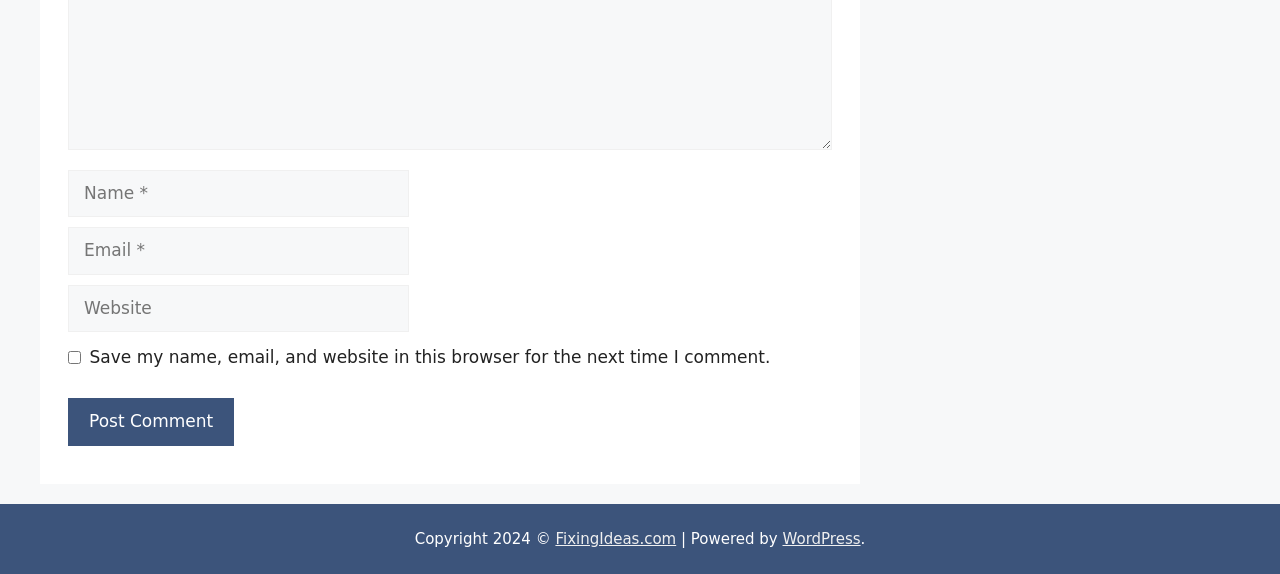Calculate the bounding box coordinates for the UI element based on the following description: "WordPress". Ensure the coordinates are four float numbers between 0 and 1, i.e., [left, top, right, bottom].

[0.611, 0.923, 0.672, 0.954]